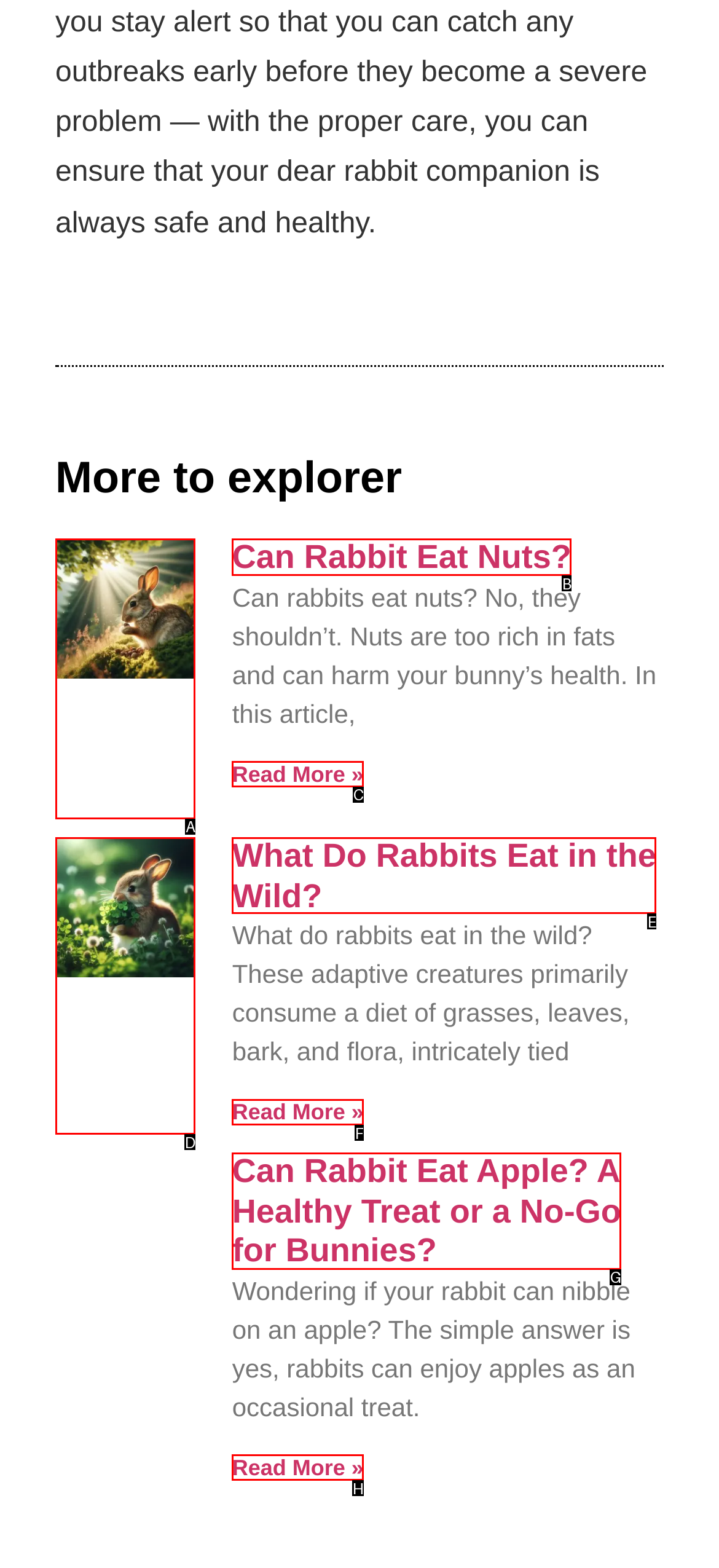Identify the HTML element that corresponds to the description: Can Rabbit Eat Nuts? Provide the letter of the correct option directly.

B